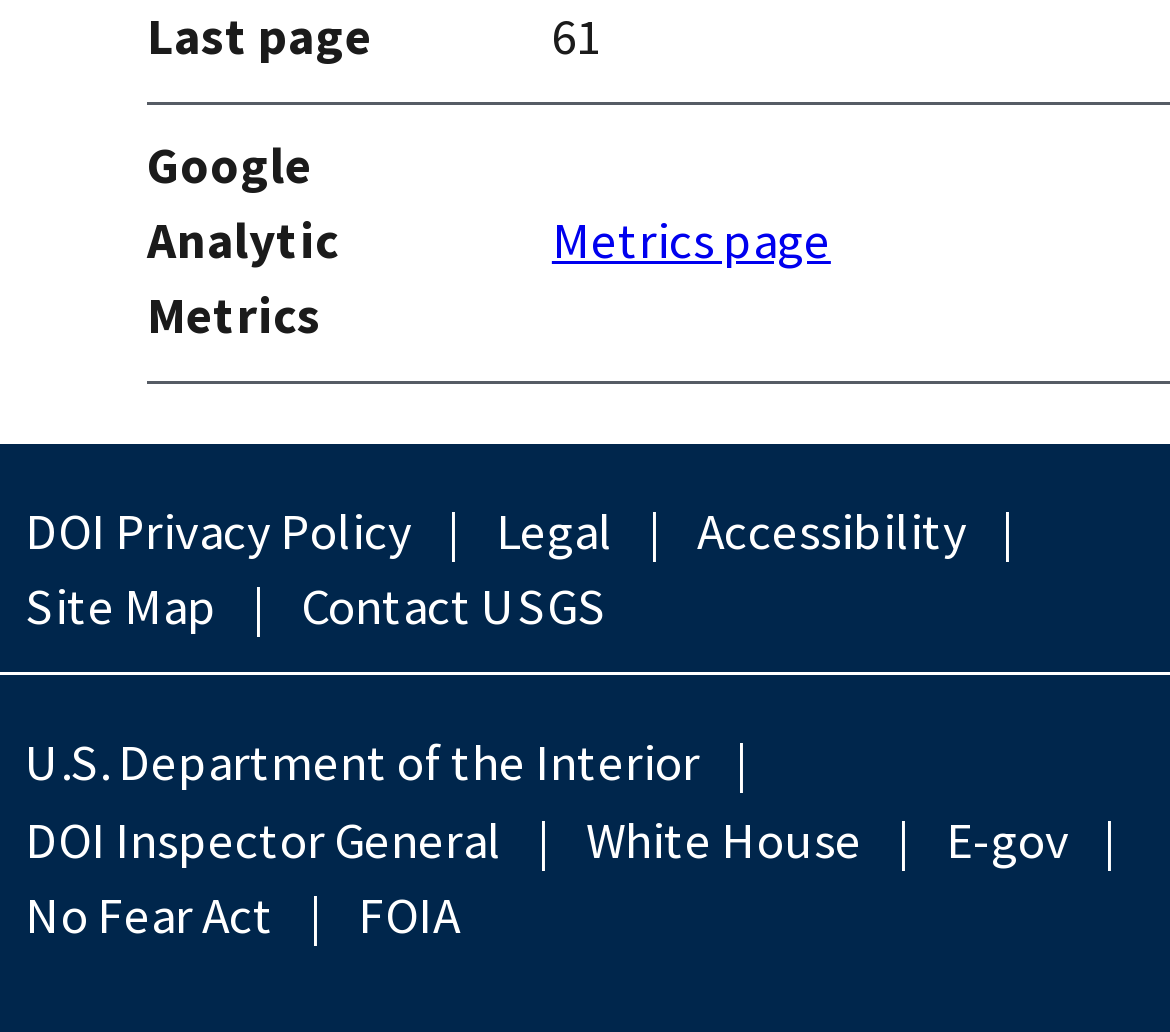Kindly respond to the following question with a single word or a brief phrase: 
What is the first link in the footer navigation?

DOI Privacy Policy